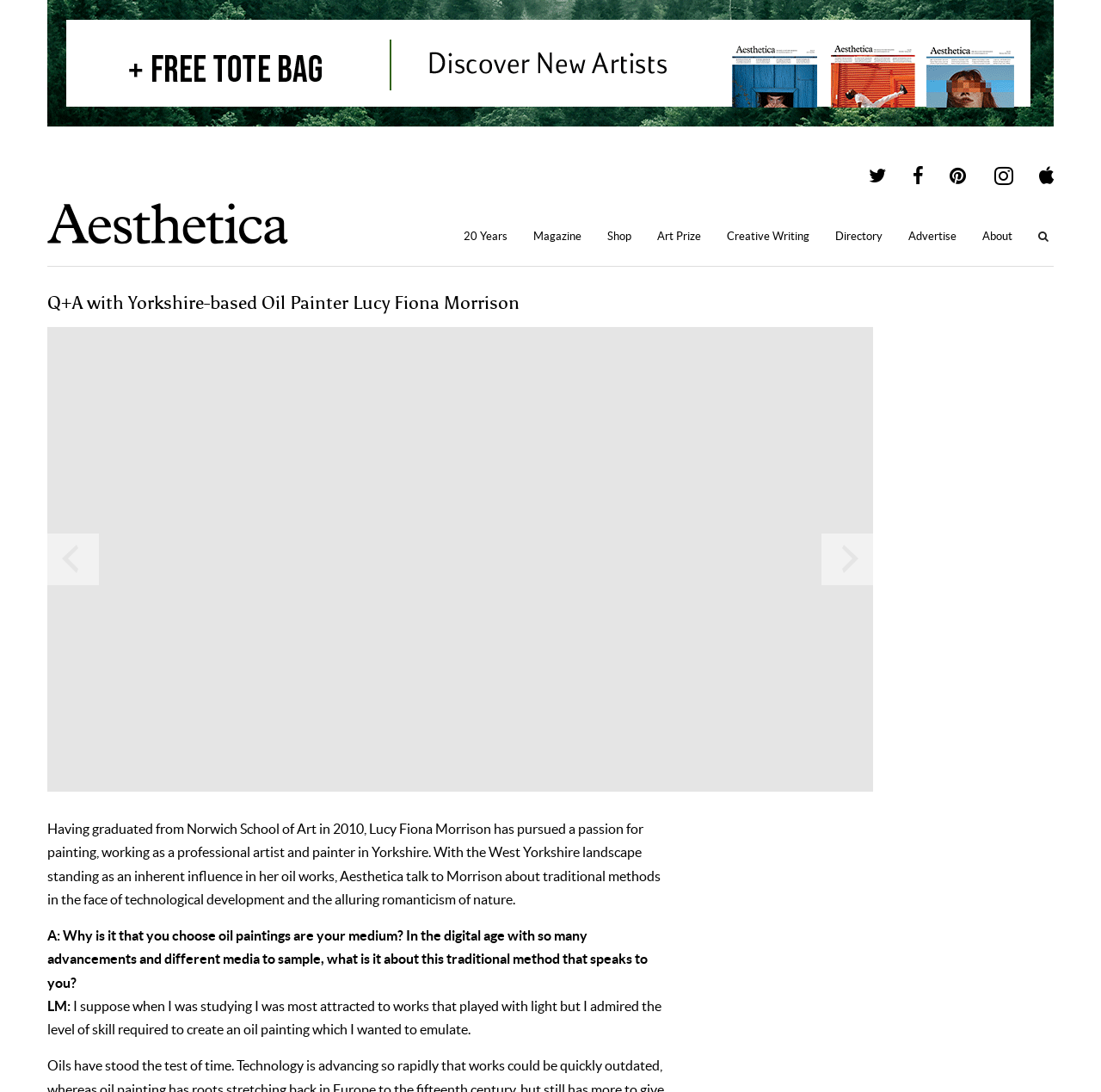Reply to the question below using a single word or brief phrase:
What is the primary medium used by the artist?

Oil paintings